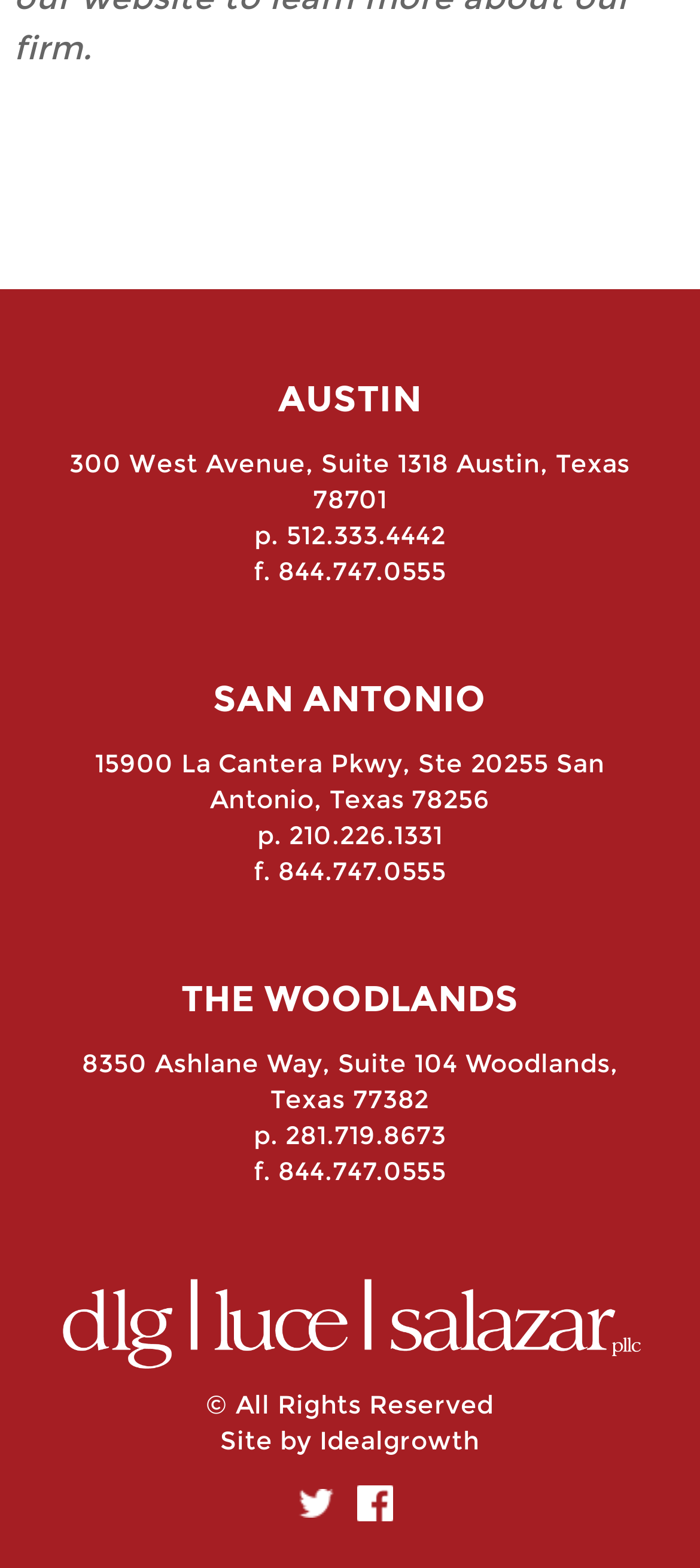Identify the bounding box coordinates for the UI element described as follows: "Top News". Ensure the coordinates are four float numbers between 0 and 1, formatted as [left, top, right, bottom].

None